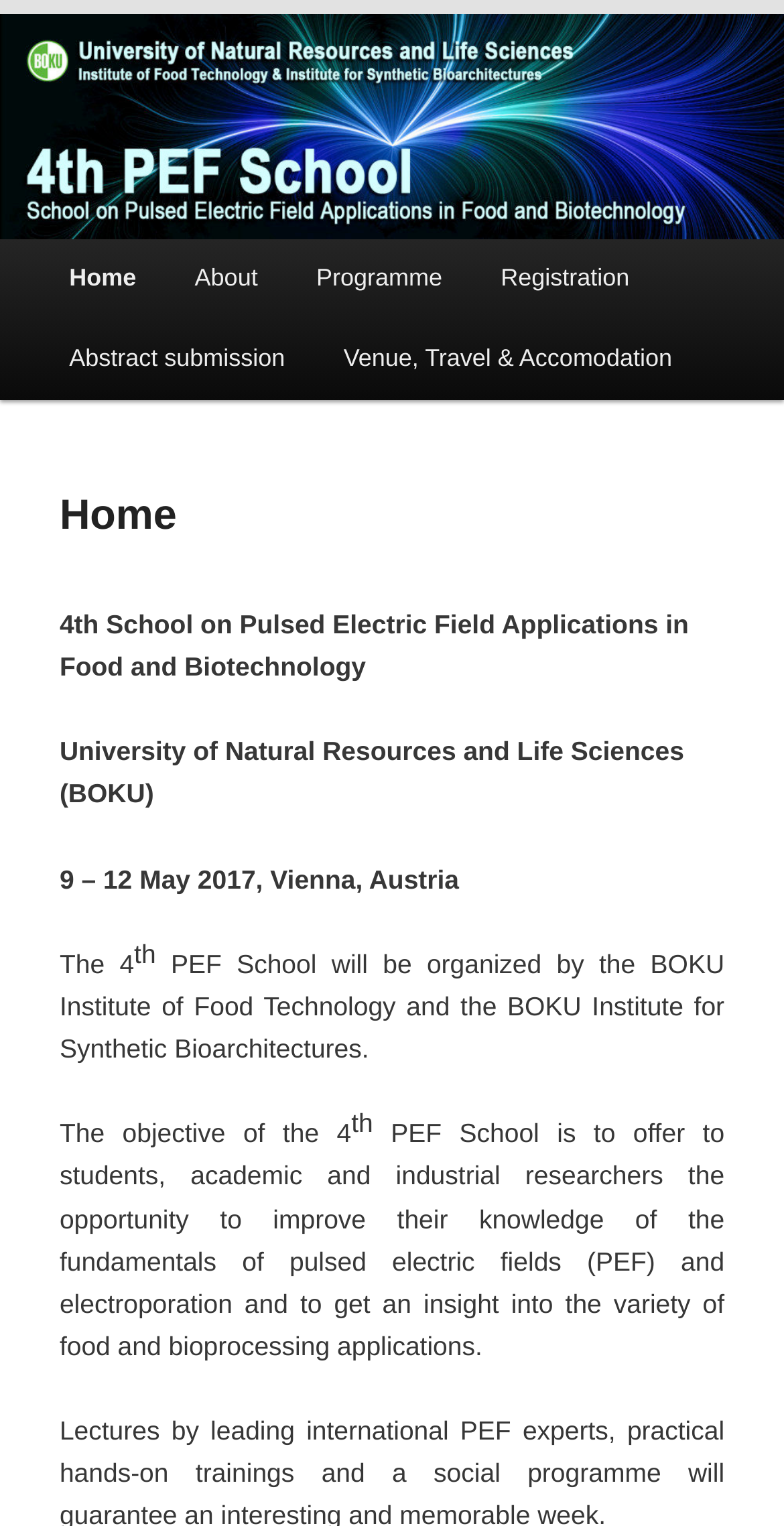Please find the bounding box coordinates for the clickable element needed to perform this instruction: "view programme details".

[0.366, 0.157, 0.601, 0.209]